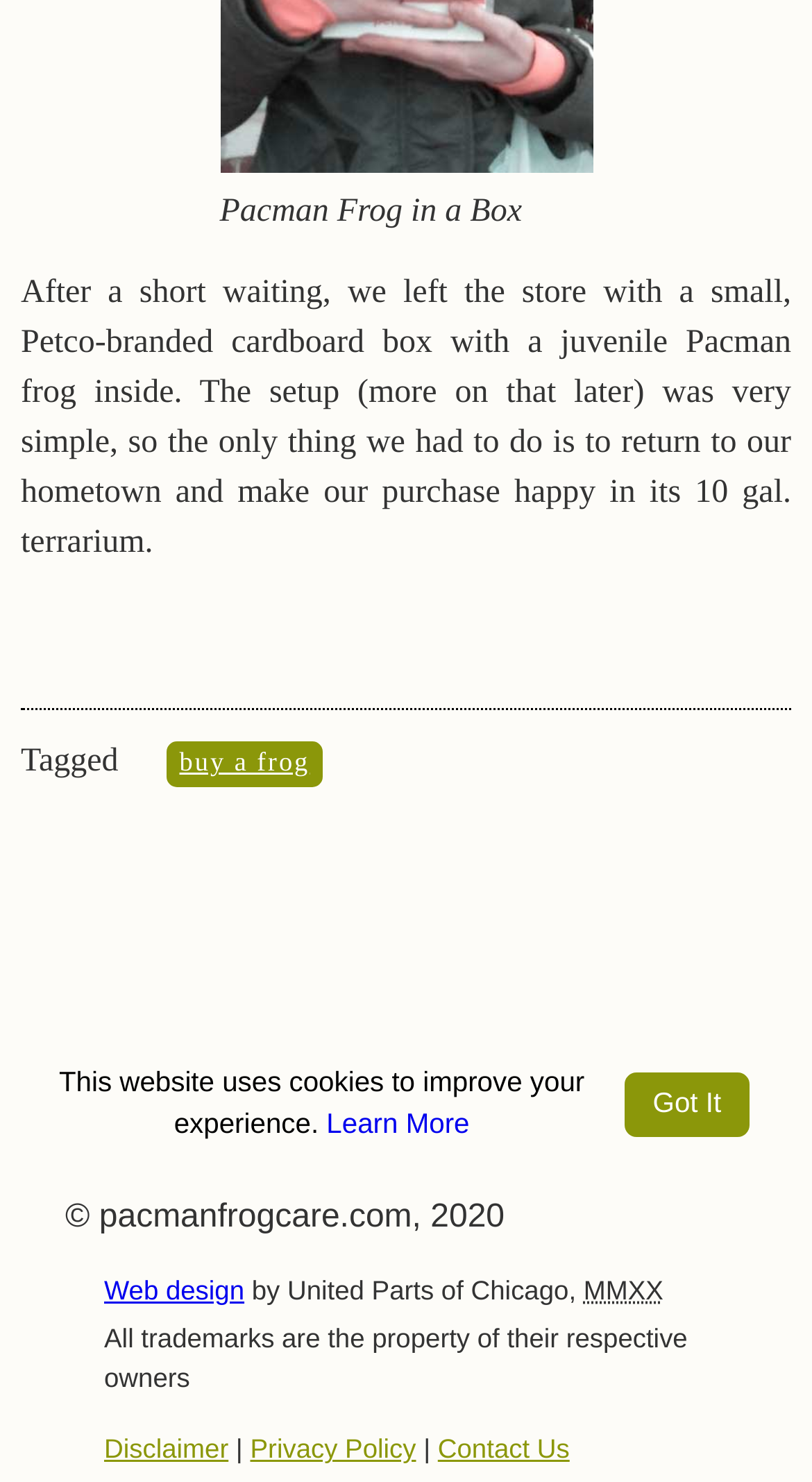Locate the bounding box of the UI element based on this description: "buy a frog". Provide four float numbers between 0 and 1 as [left, top, right, bottom].

[0.204, 0.5, 0.399, 0.531]